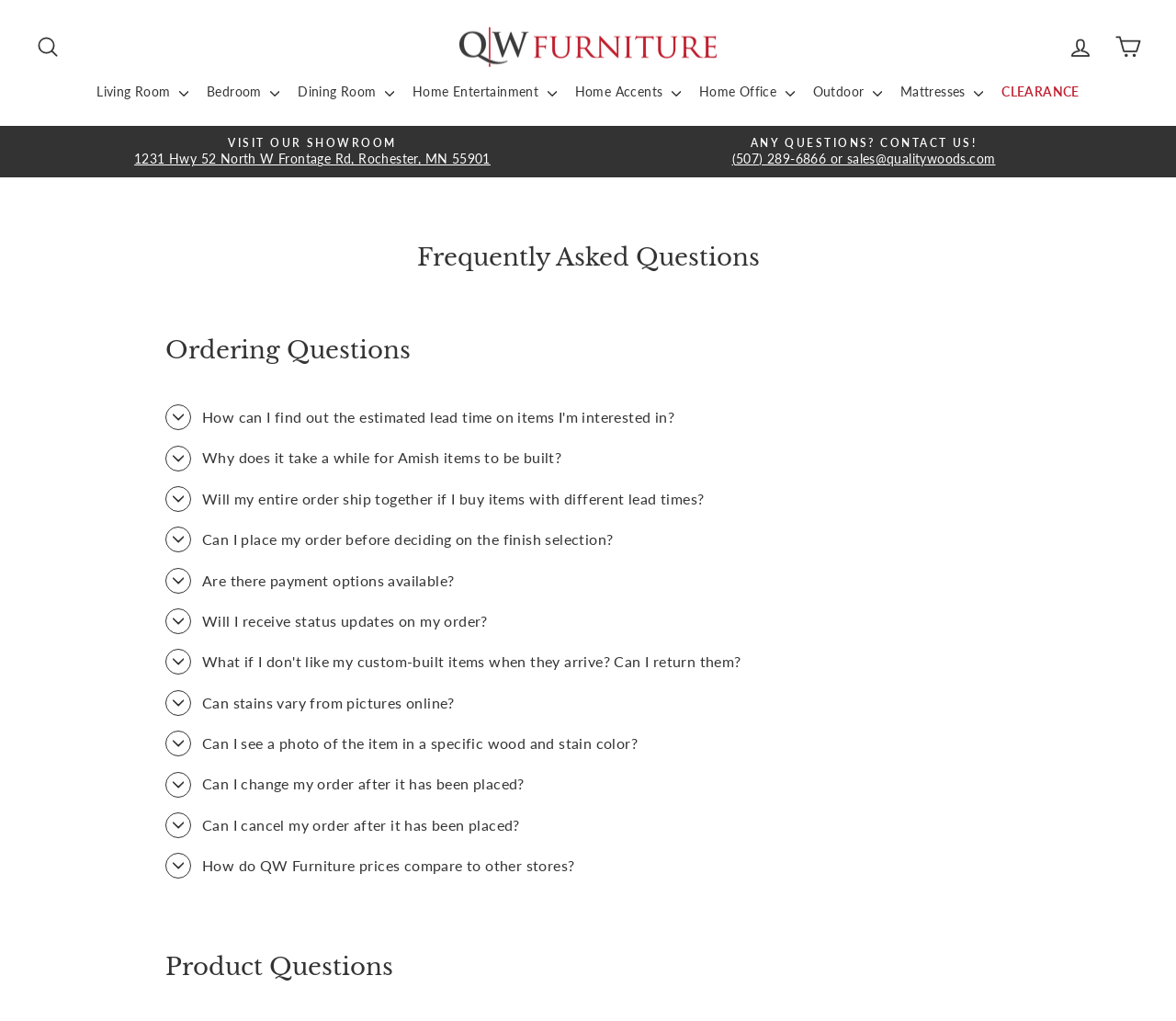How many questions are available in the FAQ section?
Provide a short answer using one word or a brief phrase based on the image.

14